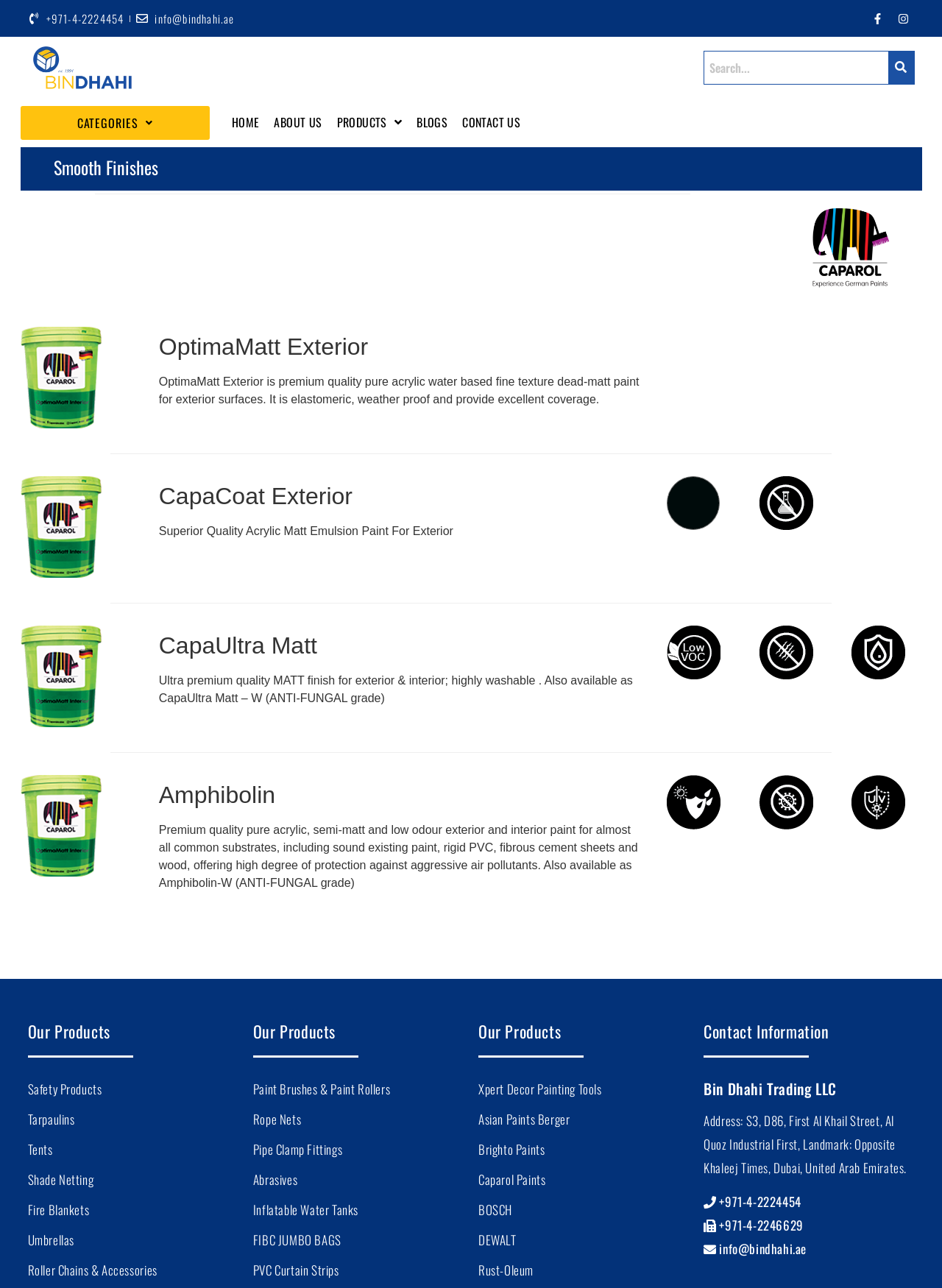Locate the bounding box coordinates of the segment that needs to be clicked to meet this instruction: "Visit the Facebook page".

[0.92, 0.006, 0.943, 0.023]